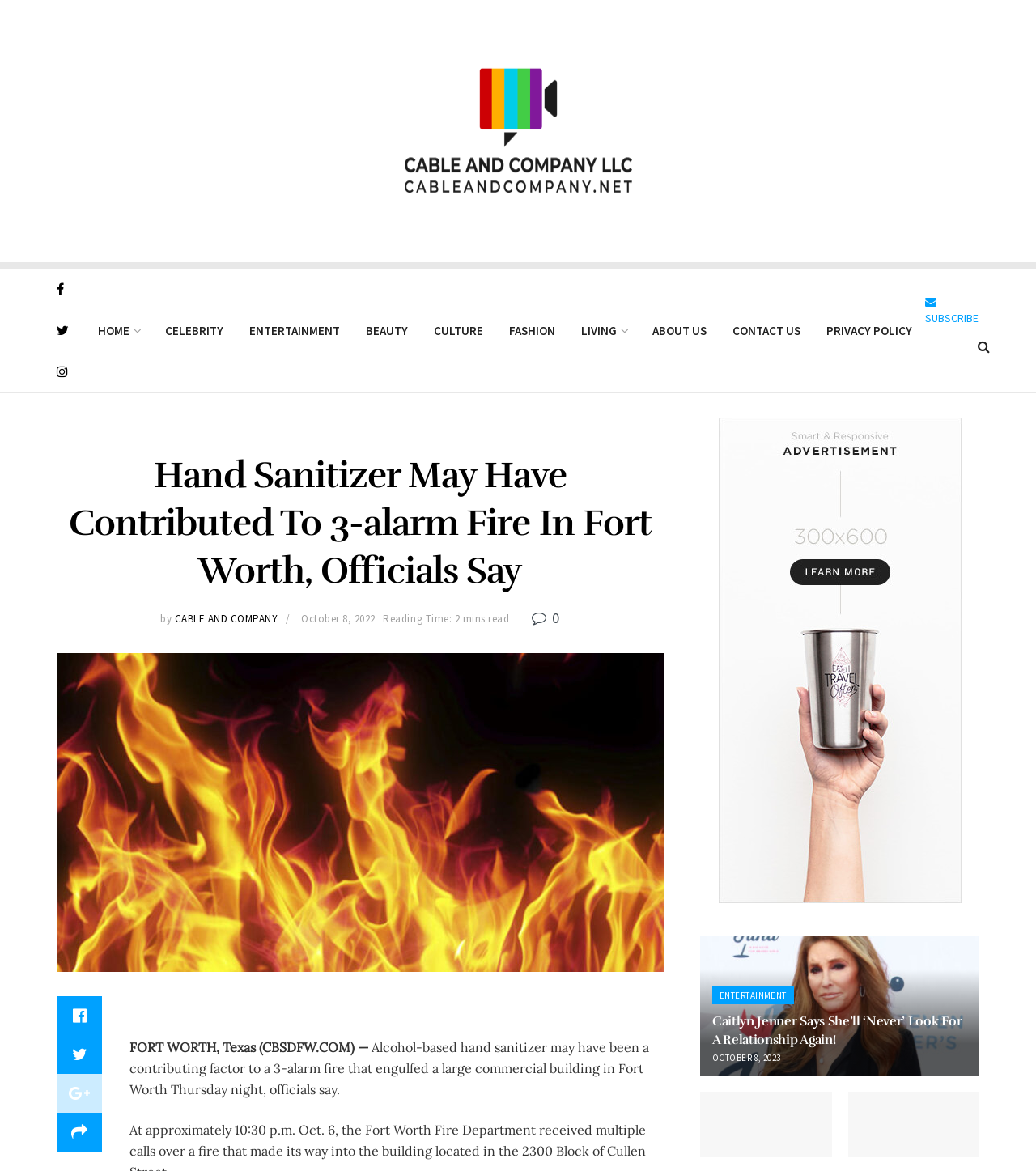Please answer the following question using a single word or phrase: 
What is the name of the company mentioned in the logo?

Cable And Company LLC